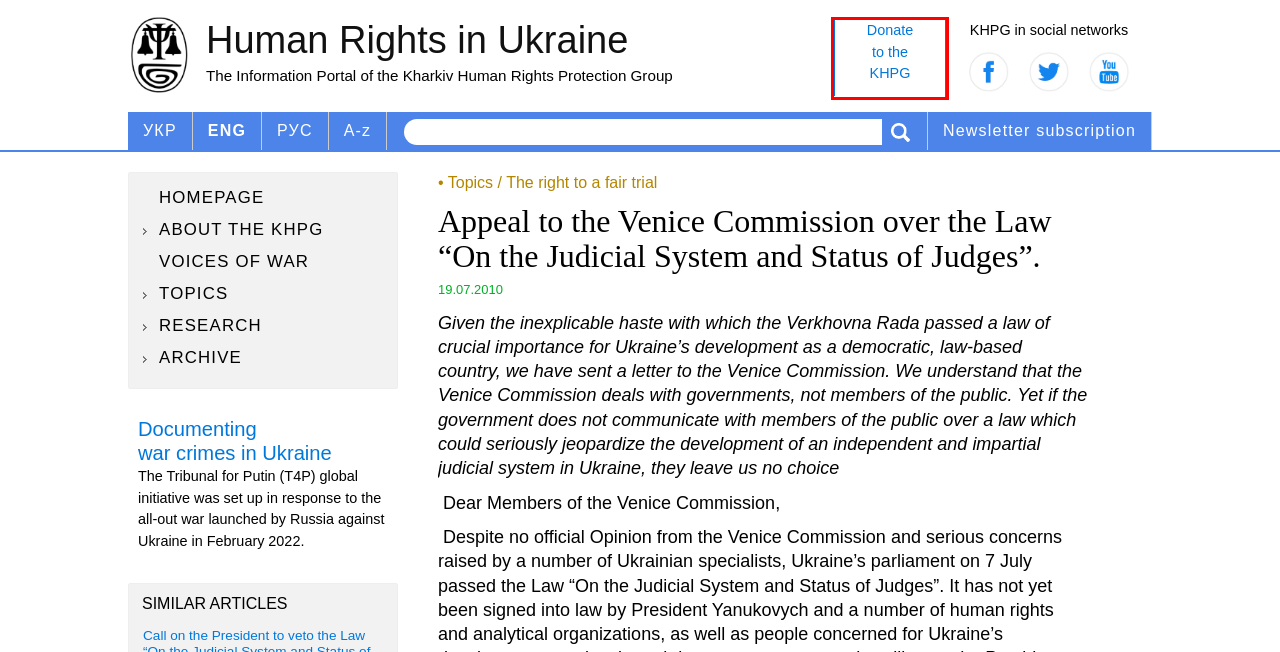You have a screenshot of a webpage, and a red bounding box highlights an element. Select the webpage description that best fits the new page after clicking the element within the bounding box. Options are:
A. Voices of war
B. Topics
C. About the KHPG
D. The right to a fair trial
E. Financial support for KHPG
F. Human rights in Ukraine — website of the Kharkiv Human Rights Protection Group
G. T4P — Documenting war crimes in Ukraine
H. Archive

E